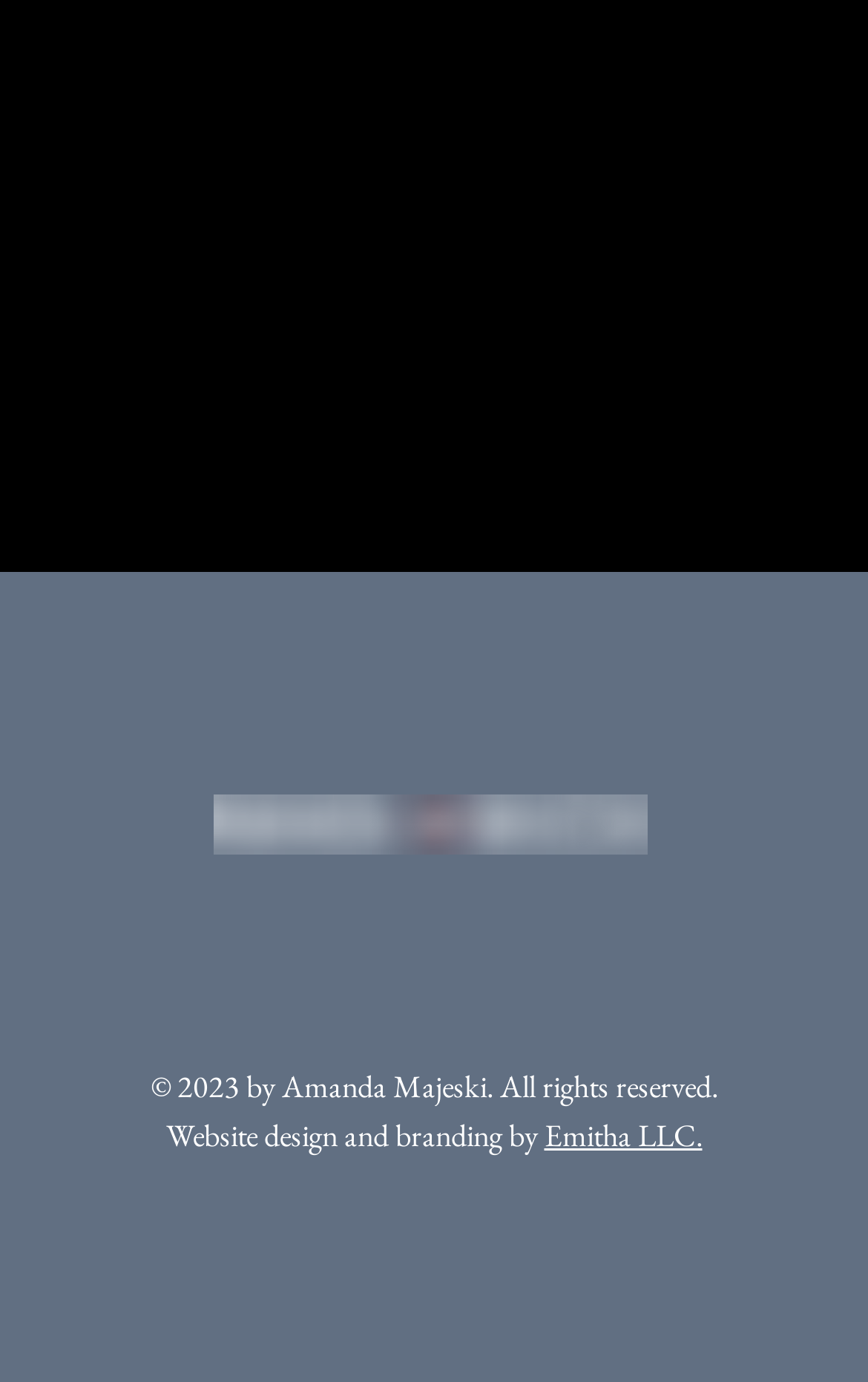Using the information from the screenshot, answer the following question thoroughly:
What is the name of the website?

The name of the website can be found at the top of the webpage, where it is displayed as a static text element 'Opera Warhorses'.